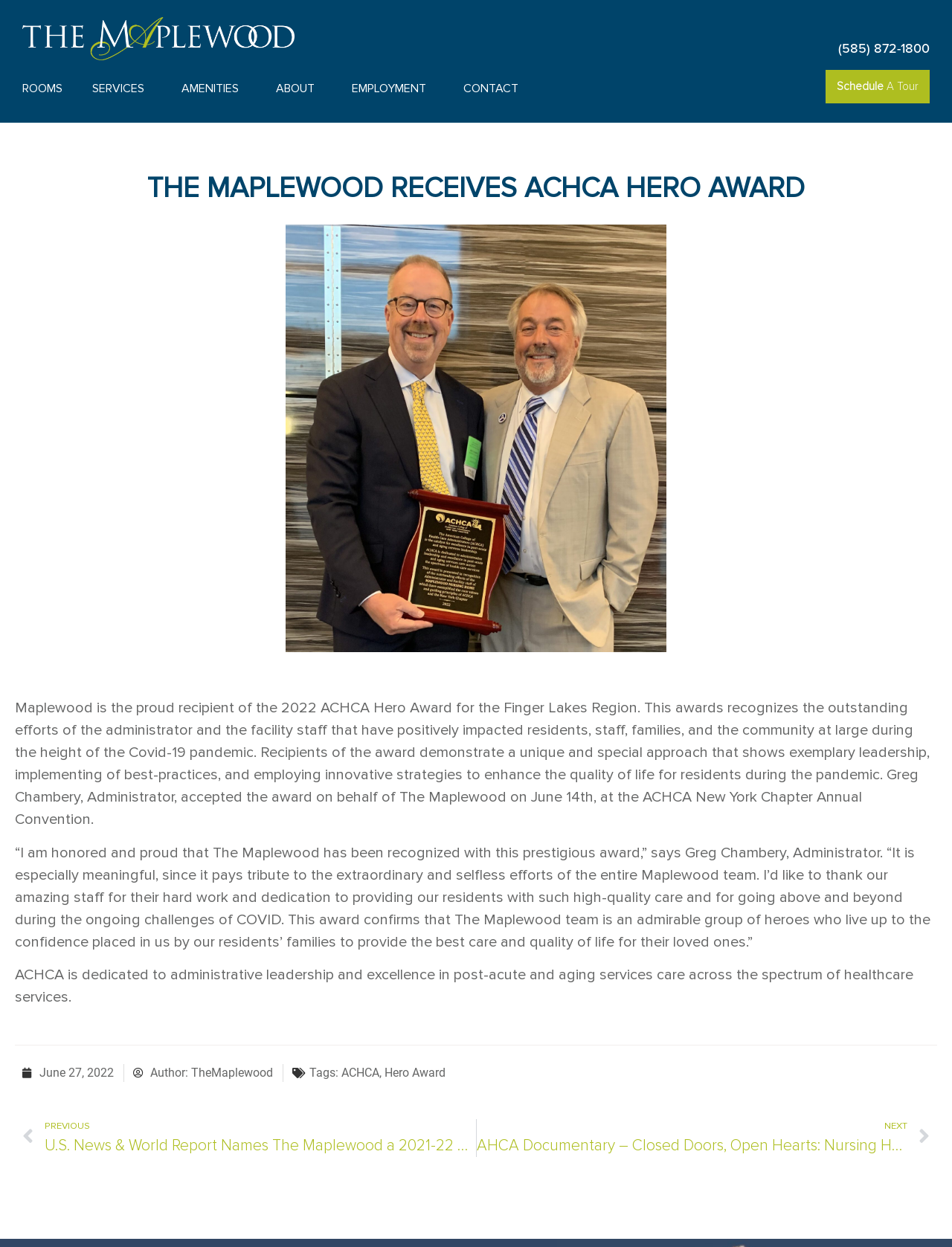Can you find the bounding box coordinates of the area I should click to execute the following instruction: "Click the 'ACHCA' link"?

[0.359, 0.855, 0.398, 0.866]